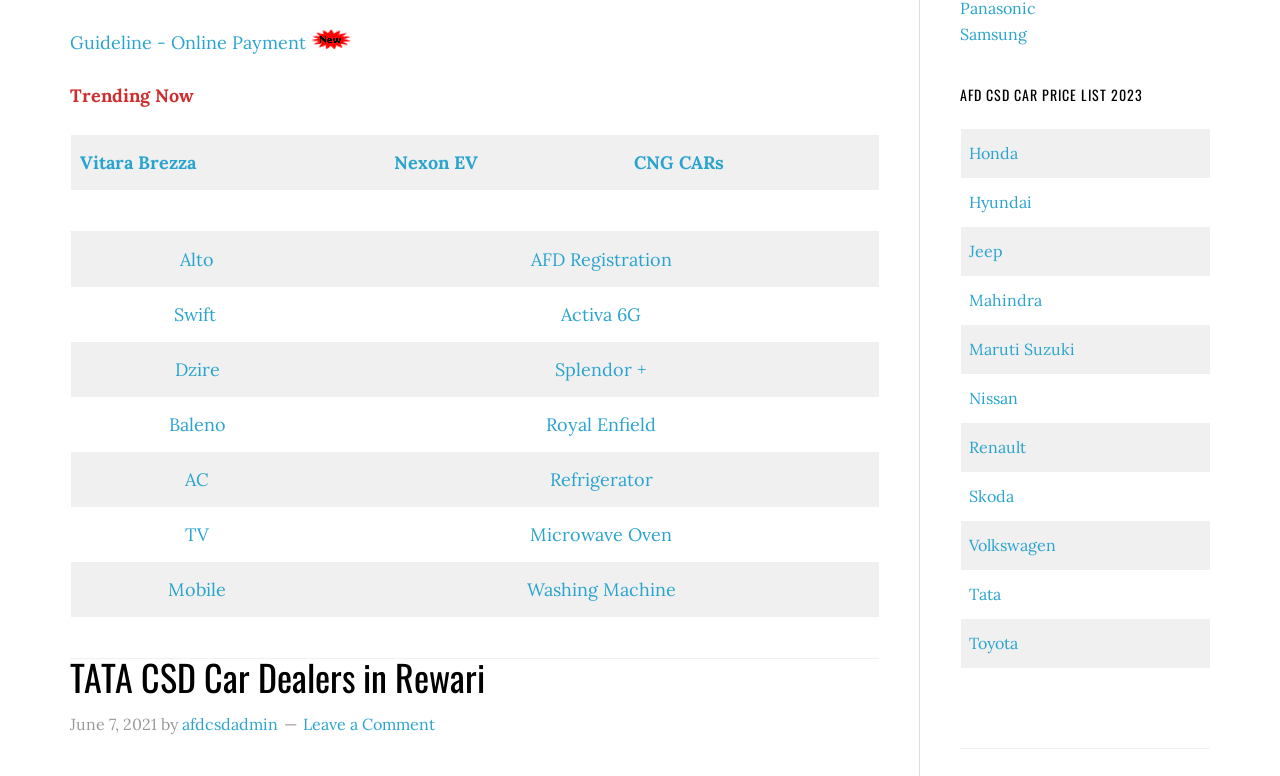Using the element description provided, determine the bounding box coordinates in the format (top-left x, top-left y, bottom-right x, bottom-right y). Ensure that all values are floating point numbers between 0 and 1. Element description: Tata

[0.757, 0.753, 0.782, 0.779]